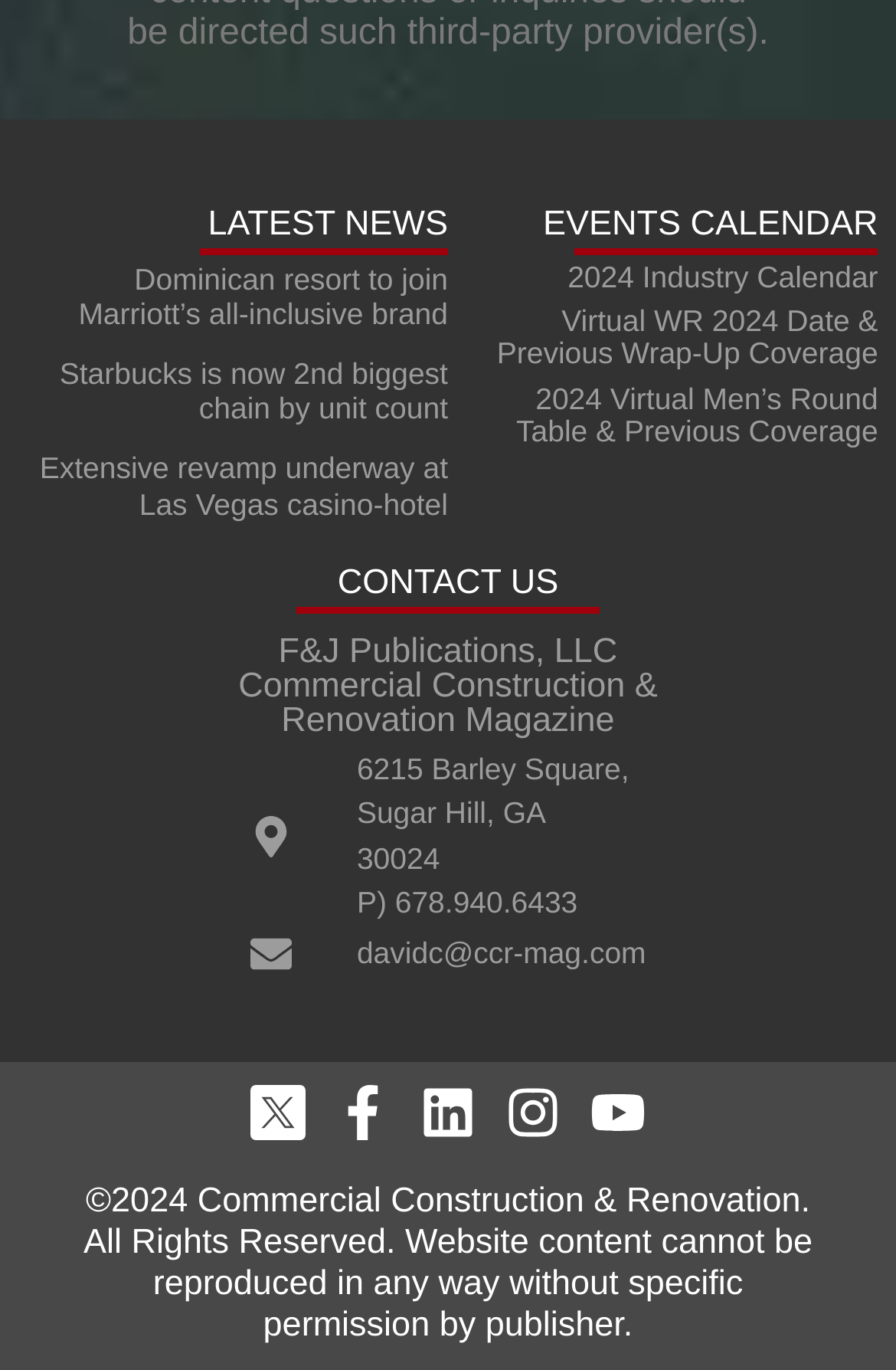Determine the bounding box coordinates of the element that should be clicked to execute the following command: "Follow on Facebook".

[0.374, 0.792, 0.436, 0.832]